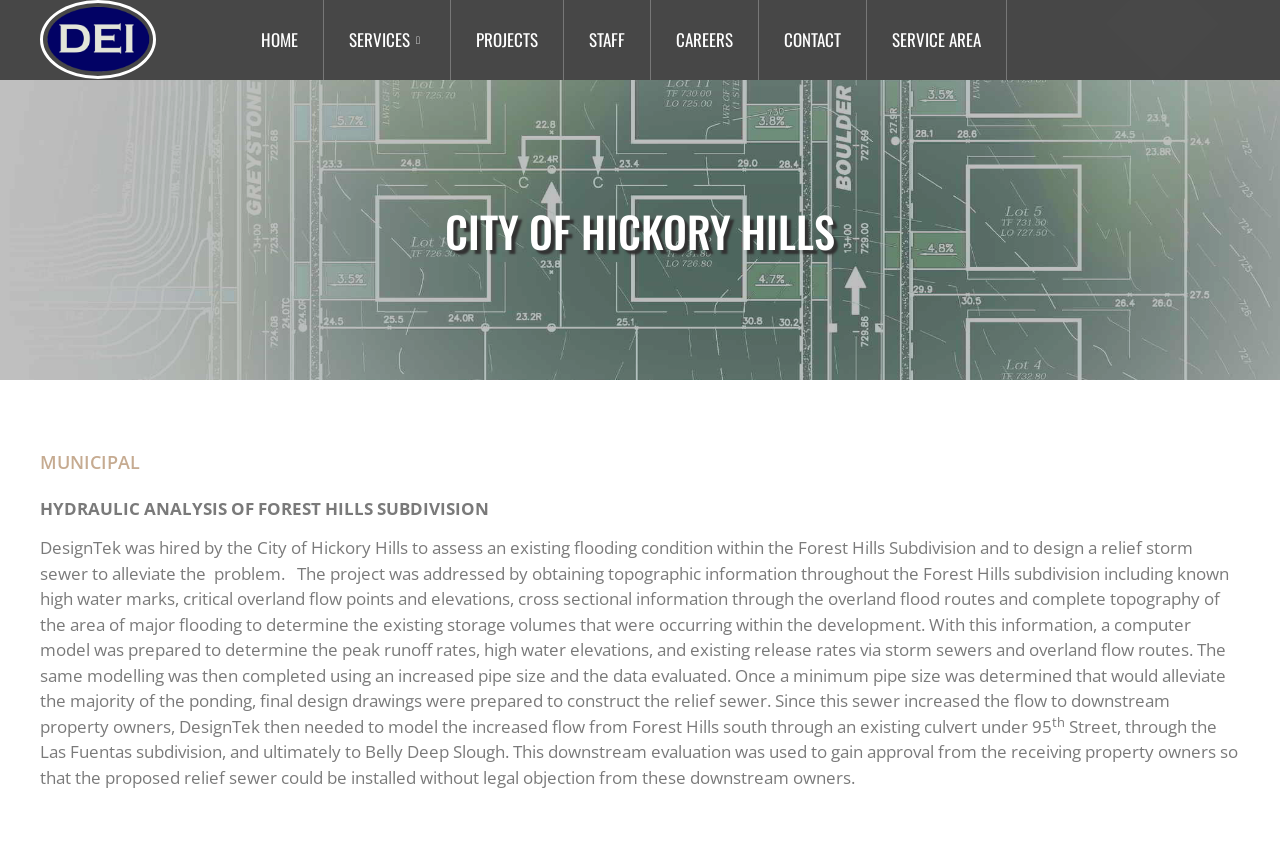Identify the bounding box coordinates of the clickable region to carry out the given instruction: "View the image".

[0.919, 0.019, 0.946, 0.06]